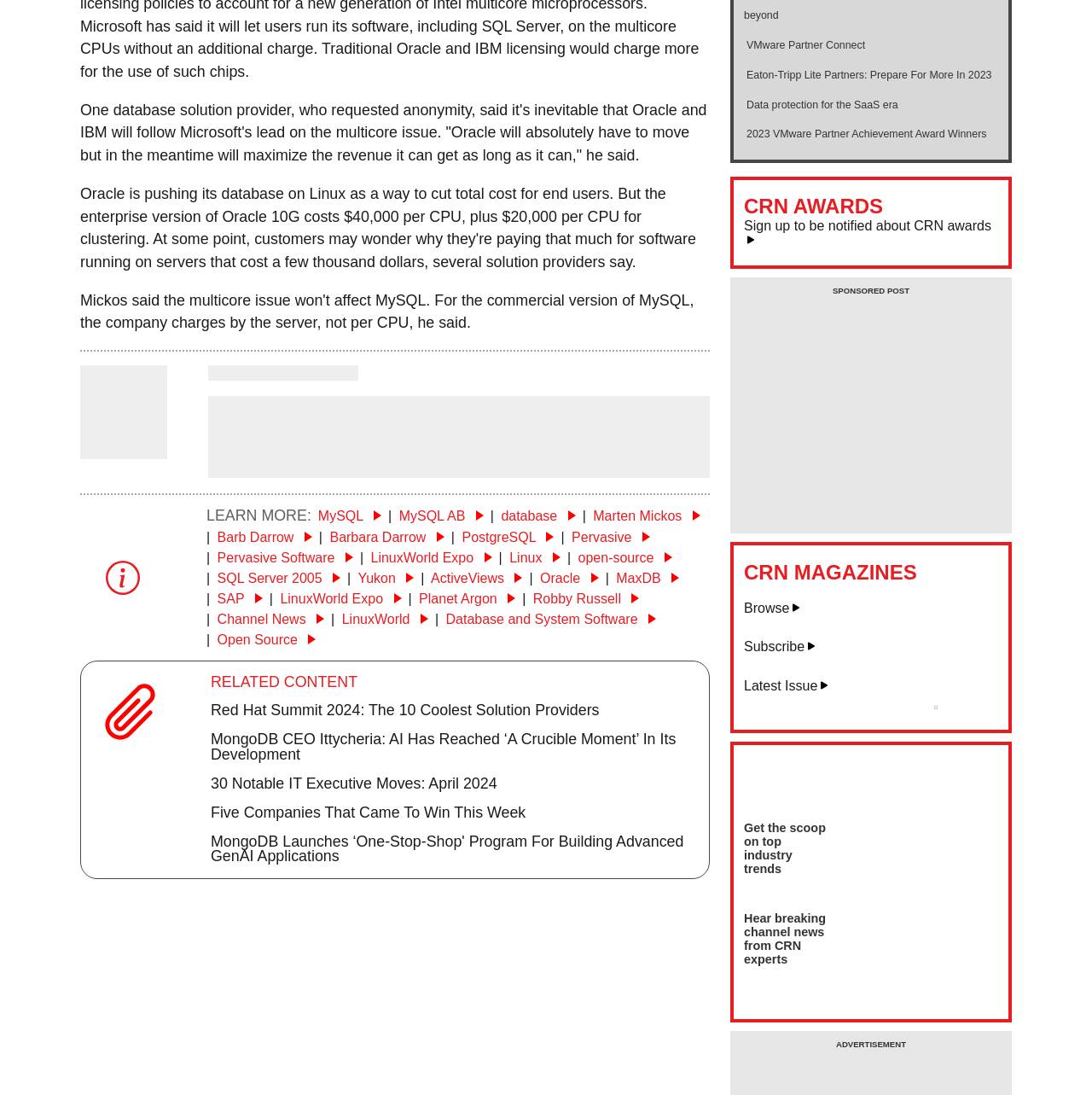What is the name of the event mentioned in the article?
Use the screenshot to answer the question with a single word or phrase.

LinuxWorld Expo